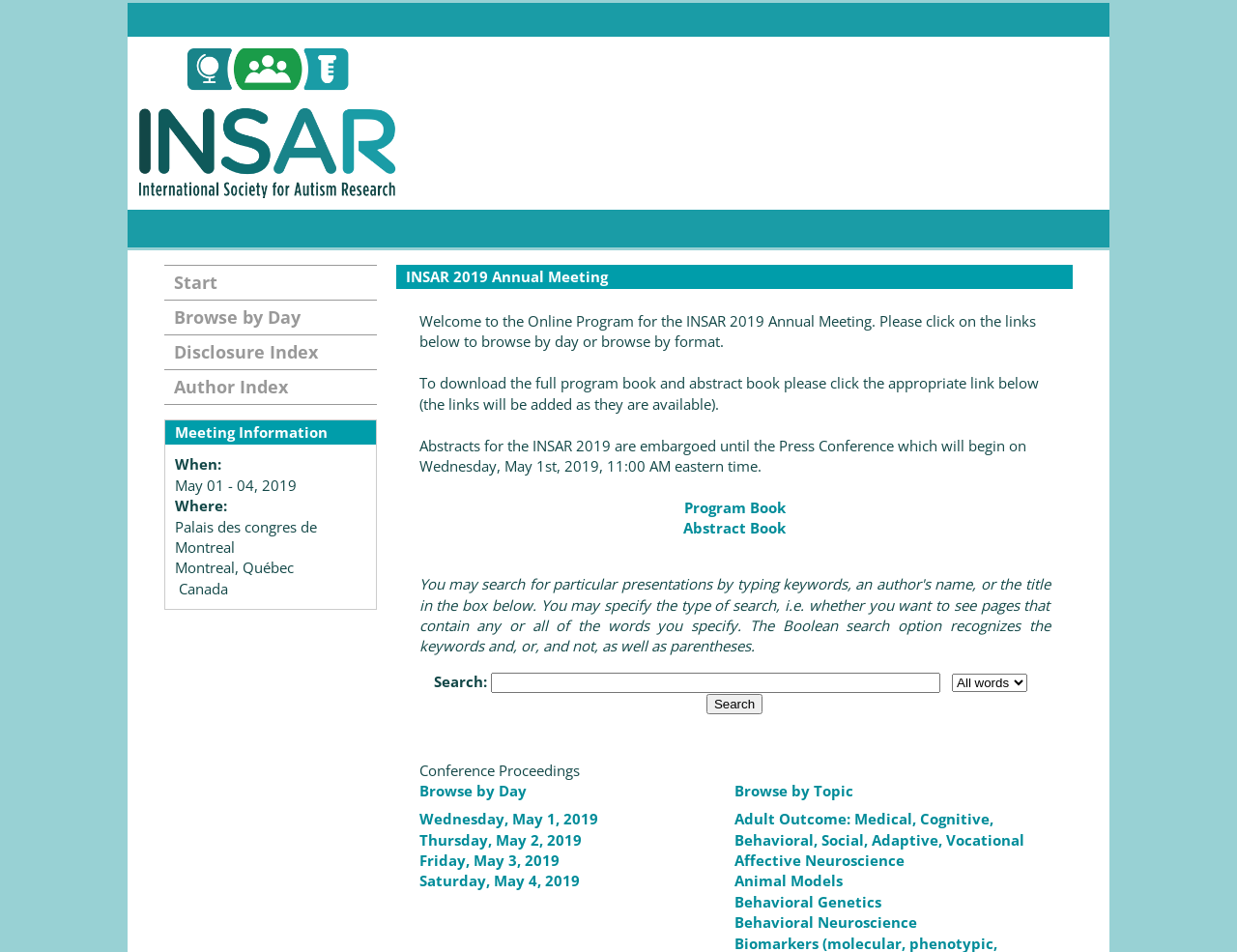What is the purpose of the 'Search' button? Based on the screenshot, please respond with a single word or phrase.

To search the program